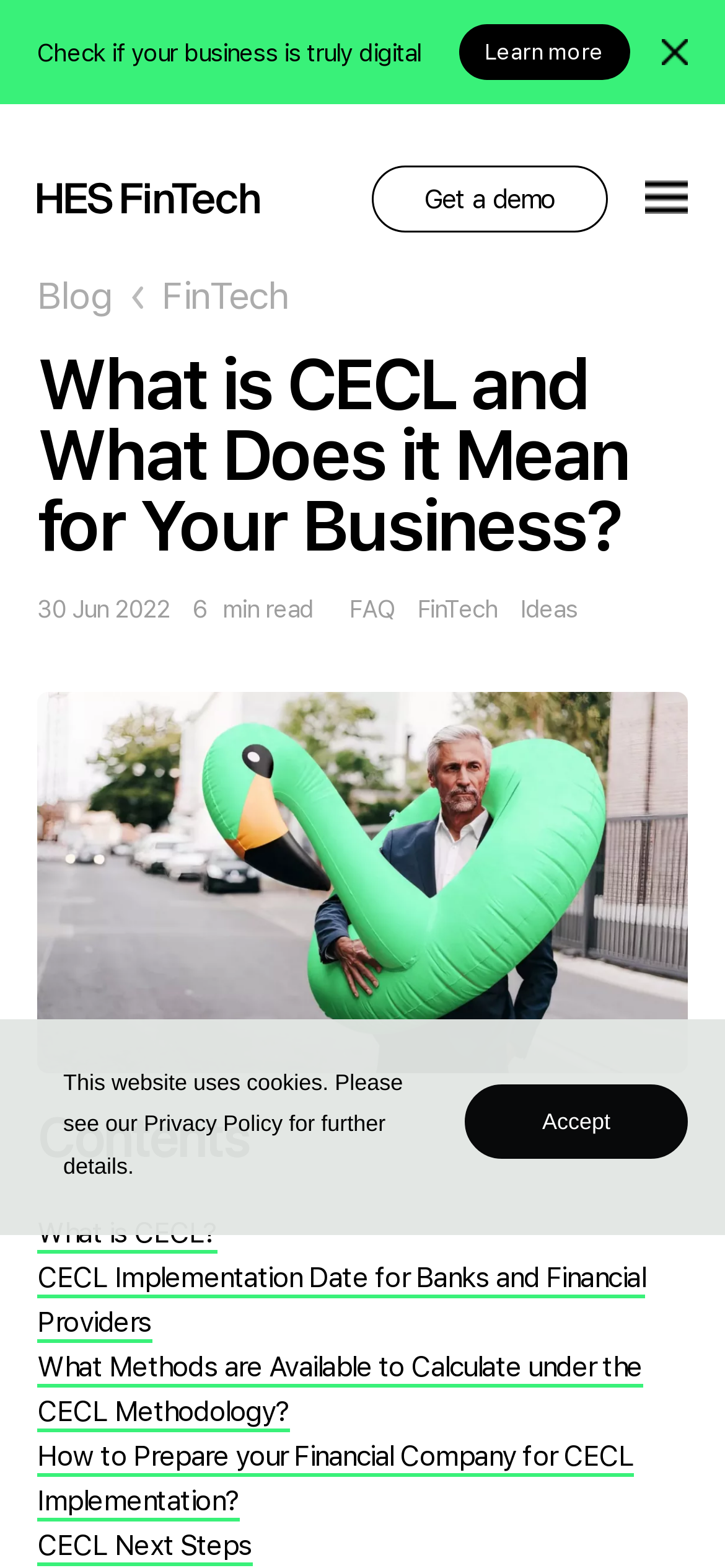Determine the bounding box coordinates of the UI element described below. Use the format (top-left x, top-left y, bottom-right x, bottom-right y) with floating point numbers between 0 and 1: What is CECL?

[0.576, 0.38, 0.687, 0.397]